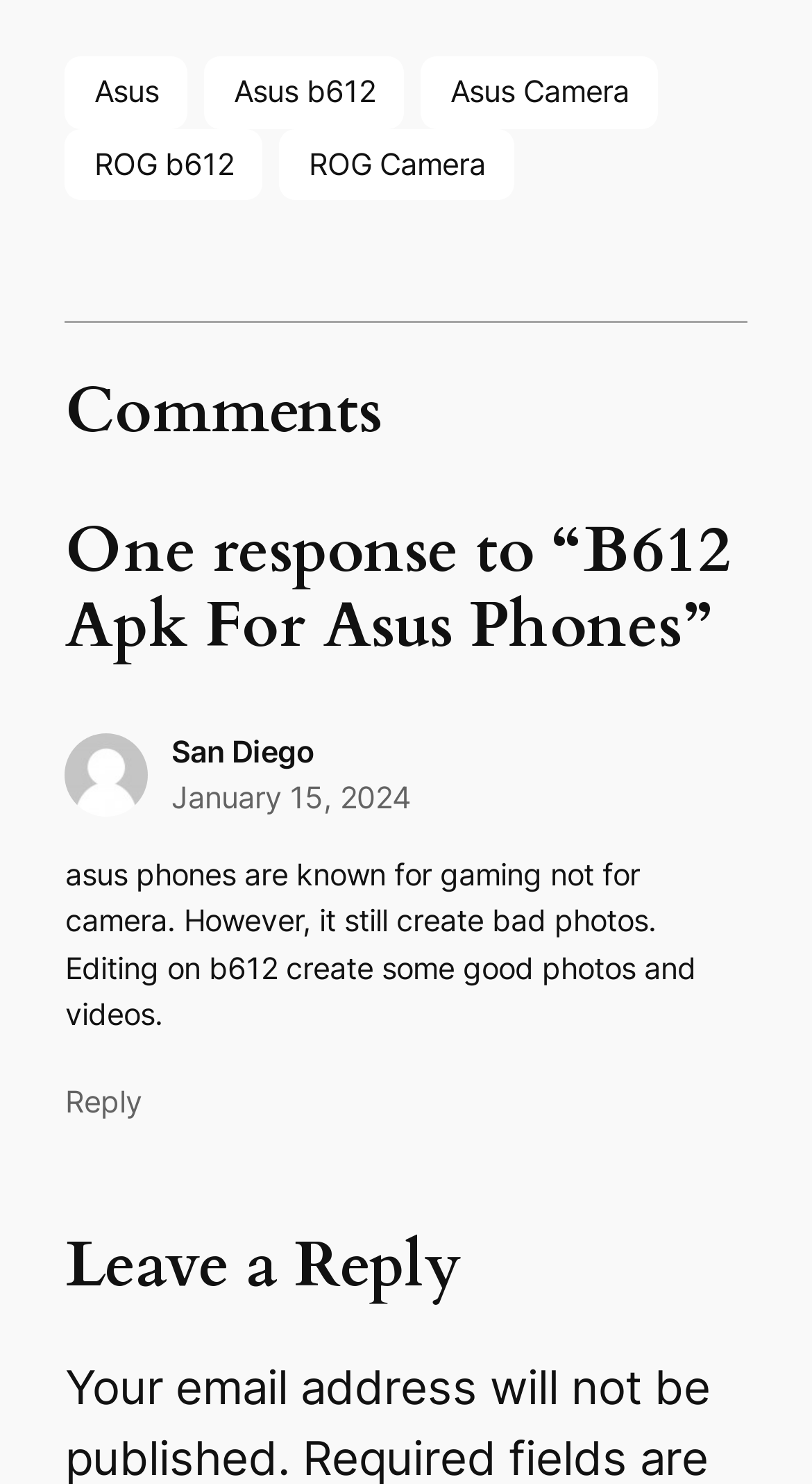How many responses are there to the post?
Give a comprehensive and detailed explanation for the question.

The heading 'One response to “B612 Apk For Asus Phones”' suggests that there is only one response to the post.